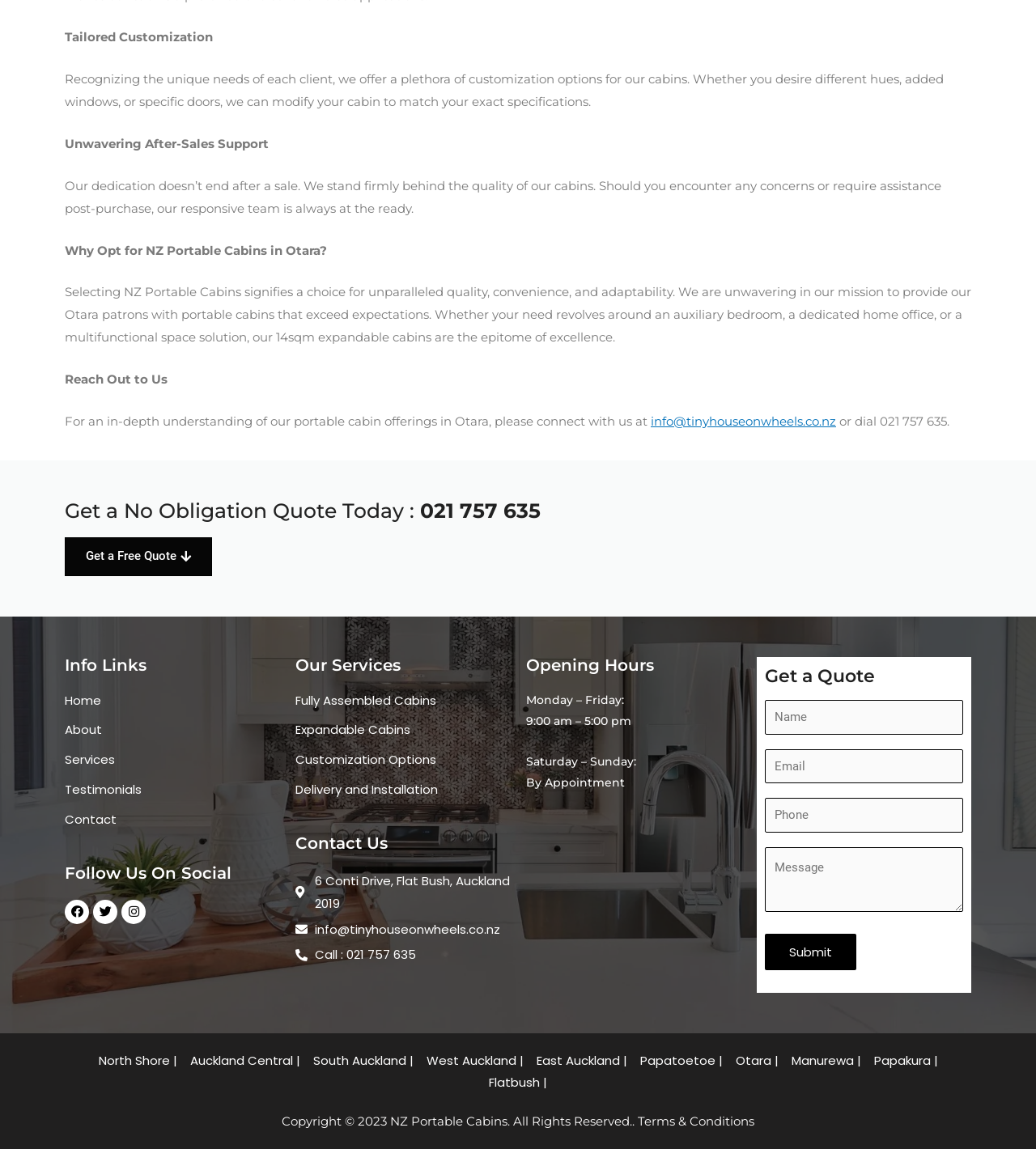Please find and report the bounding box coordinates of the element to click in order to perform the following action: "Follow us on Facebook". The coordinates should be expressed as four float numbers between 0 and 1, in the format [left, top, right, bottom].

[0.062, 0.783, 0.086, 0.804]